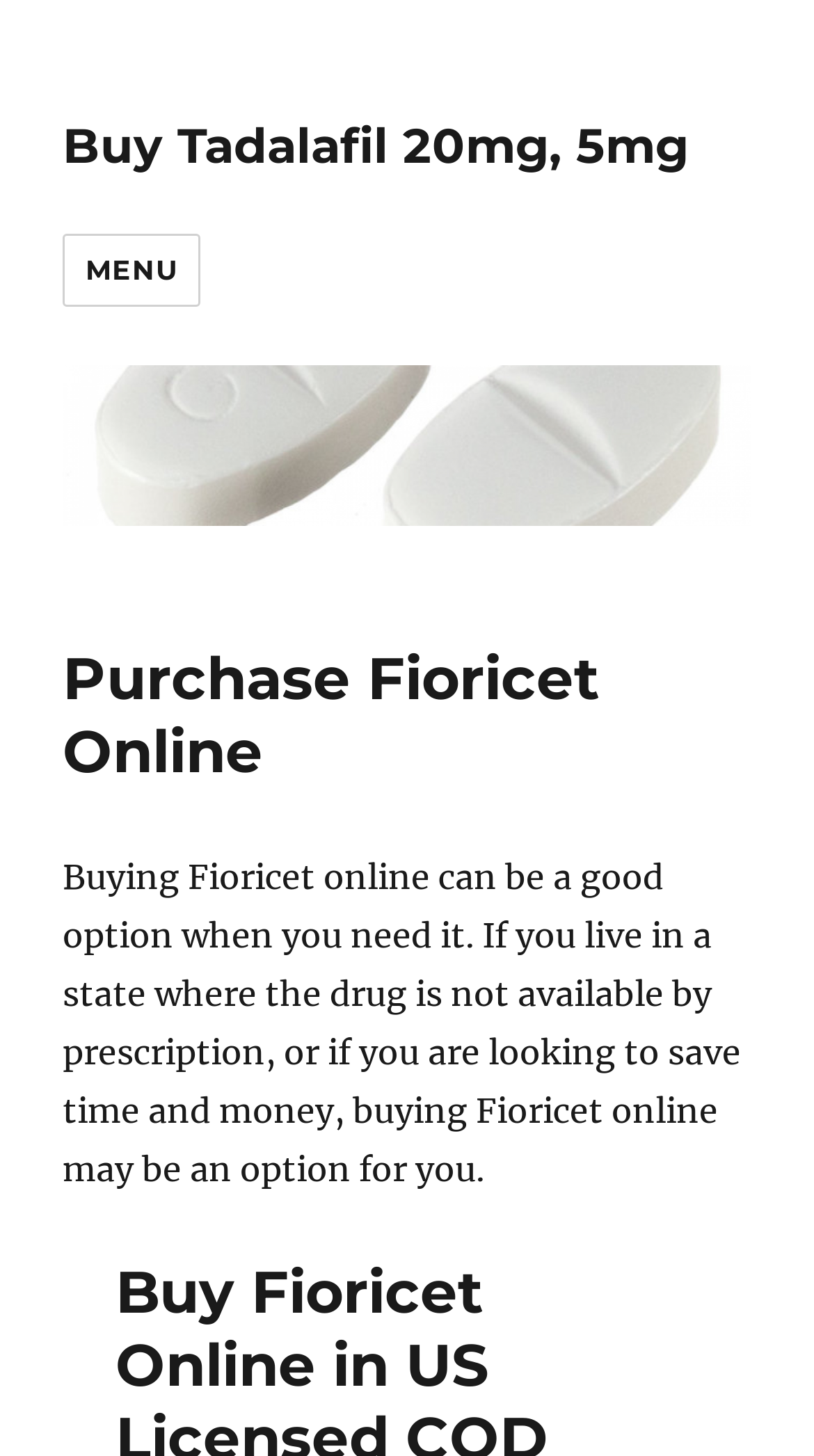Is there a menu option on the webpage?
Please give a detailed and elaborate explanation in response to the question.

The webpage has a 'MENU' button, indicating that there is a menu option available for users to navigate.